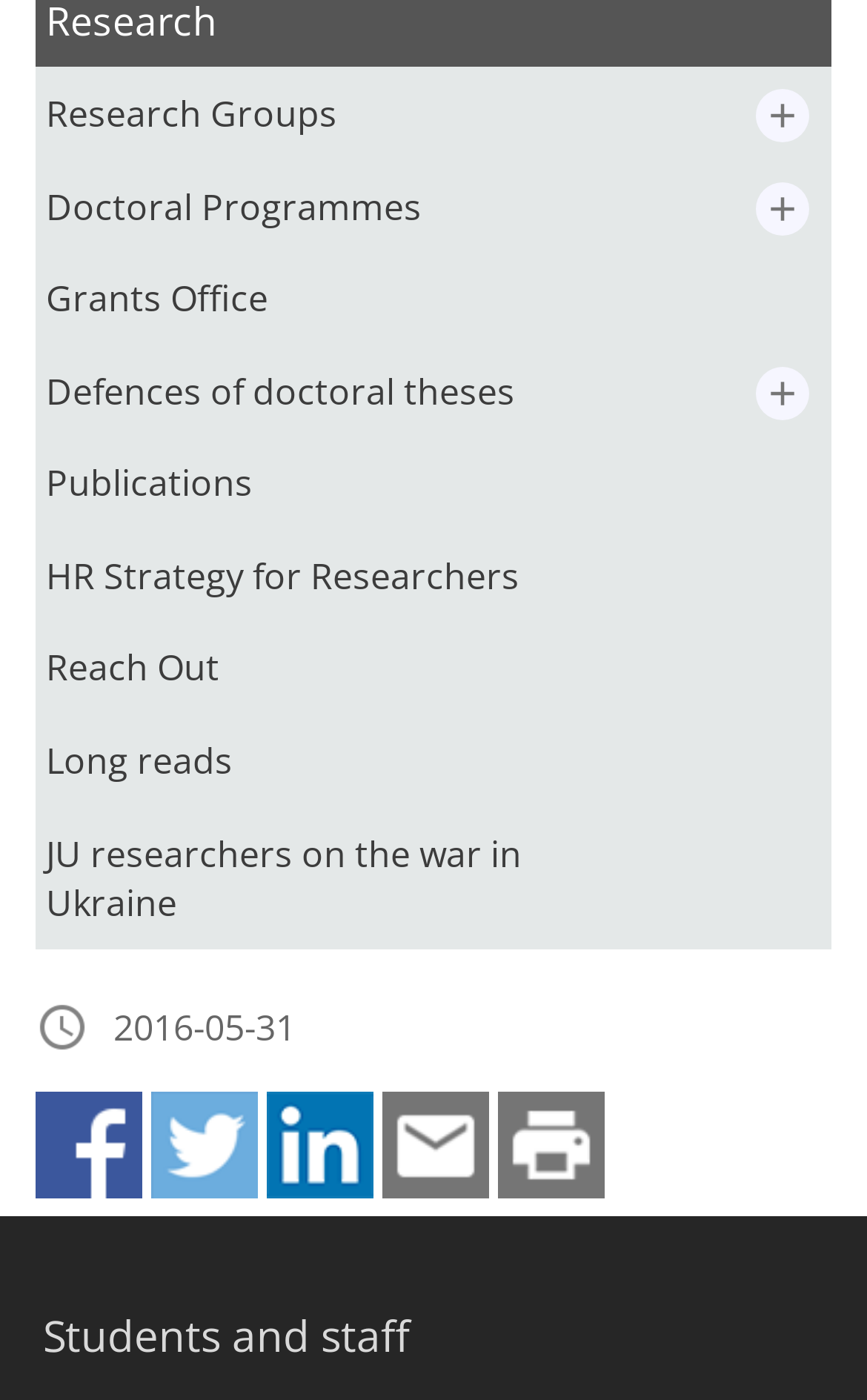Provide a single word or phrase to answer the given question: 
How many links are there in the navigation menu?

12